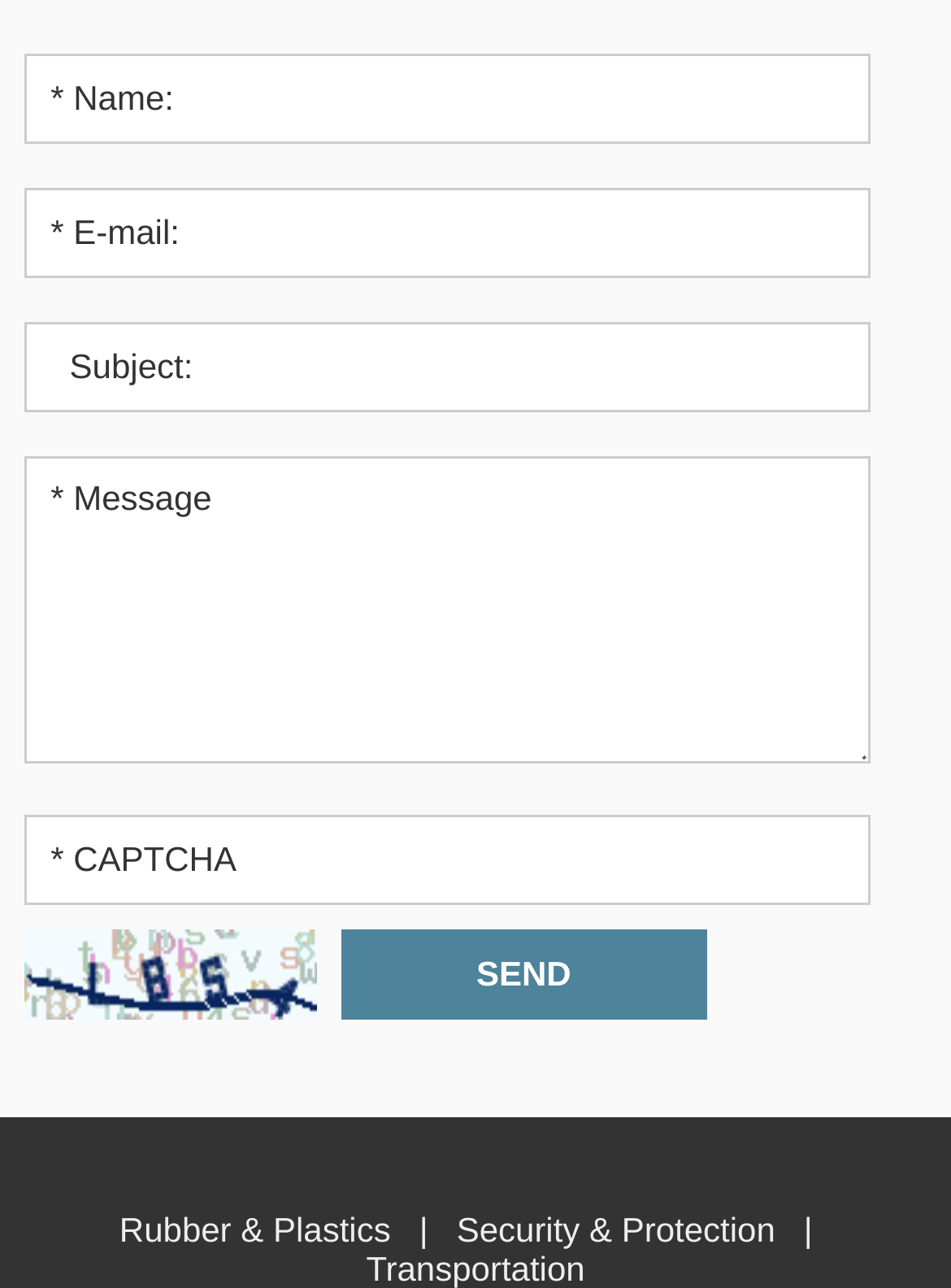Determine the bounding box coordinates for the UI element with the following description: "Previous by Date". The coordinates should be four float numbers between 0 and 1, represented as [left, top, right, bottom].

None